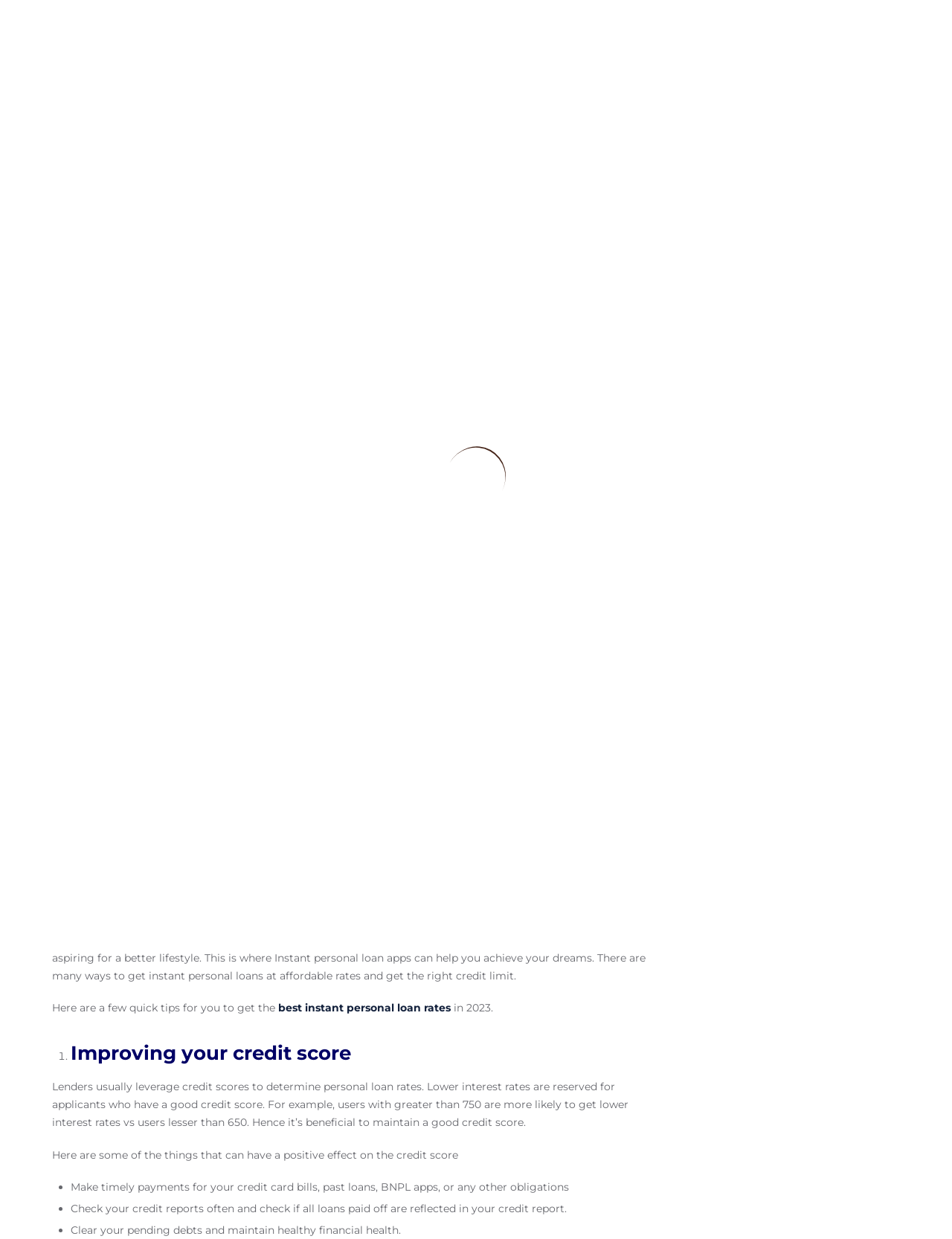Use a single word or phrase to respond to the question:
What is the purpose of Instant Personal Loan Apps?

Quick approvals and fund transfers